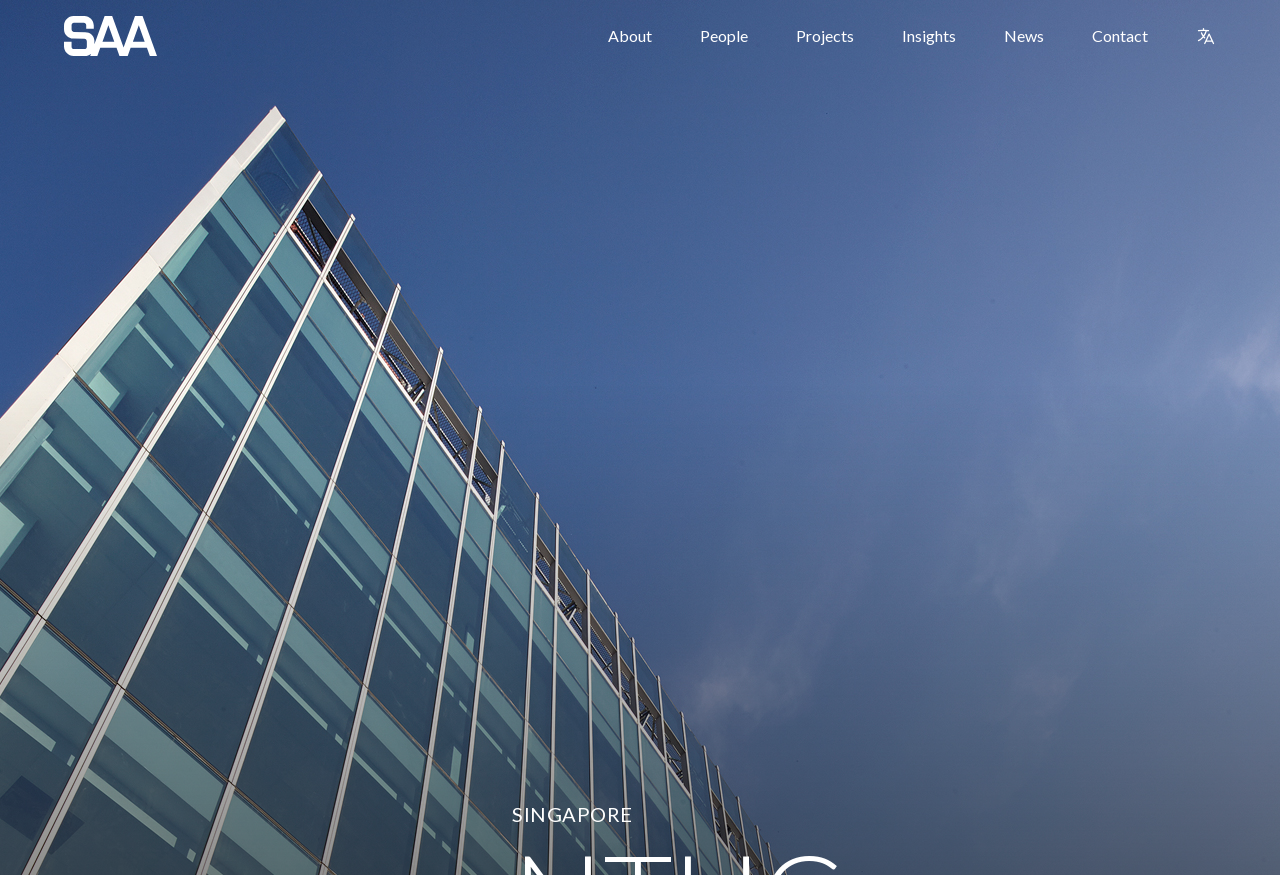How many links are there on the top?
Based on the visual, give a brief answer using one word or a short phrase.

7